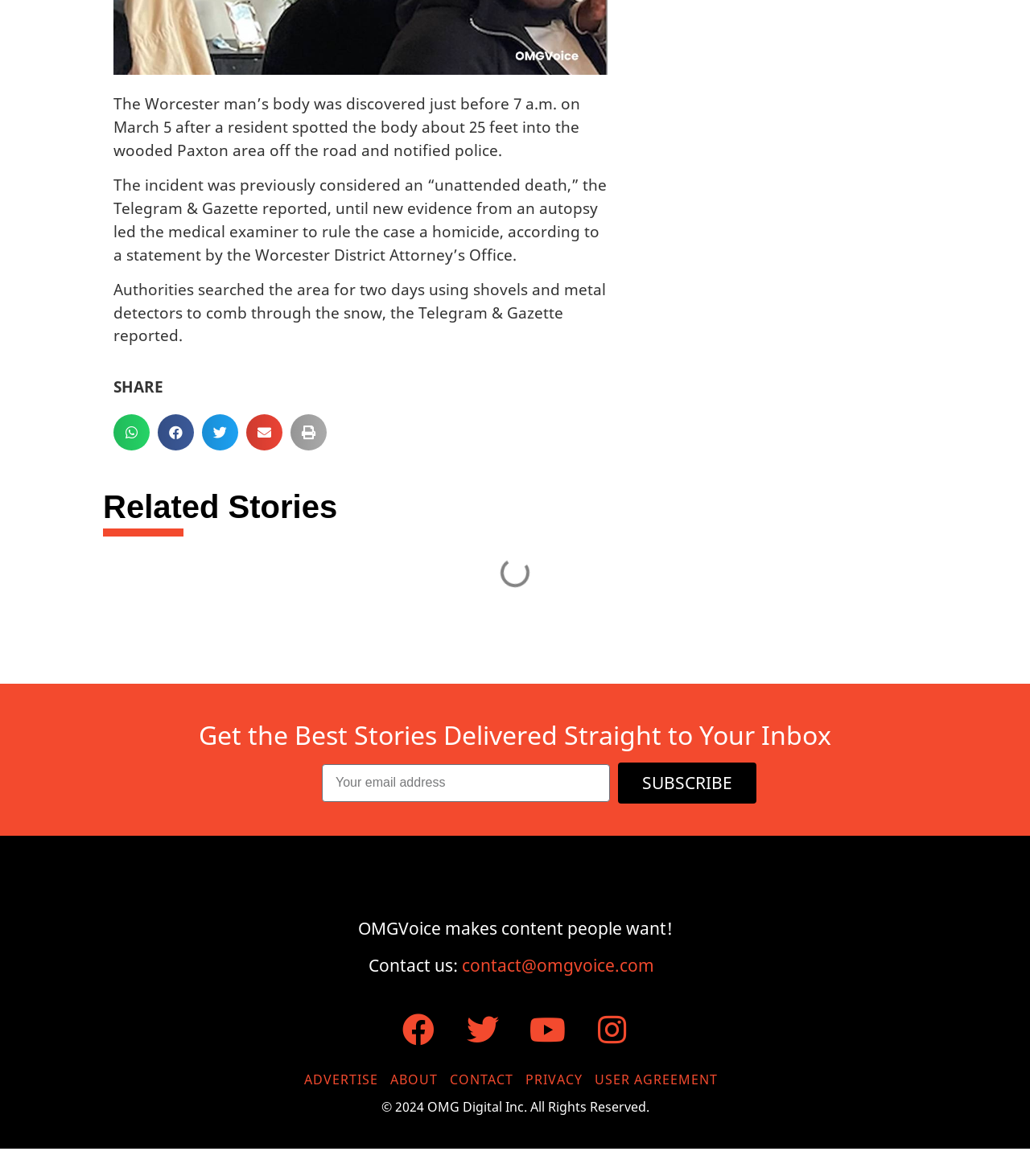Refer to the image and offer a detailed explanation in response to the question: How many social media platforms are available for sharing?

The answer can be found by counting the number of social media platform buttons available for sharing, which are WhatsApp, Facebook, Twitter, and Email.